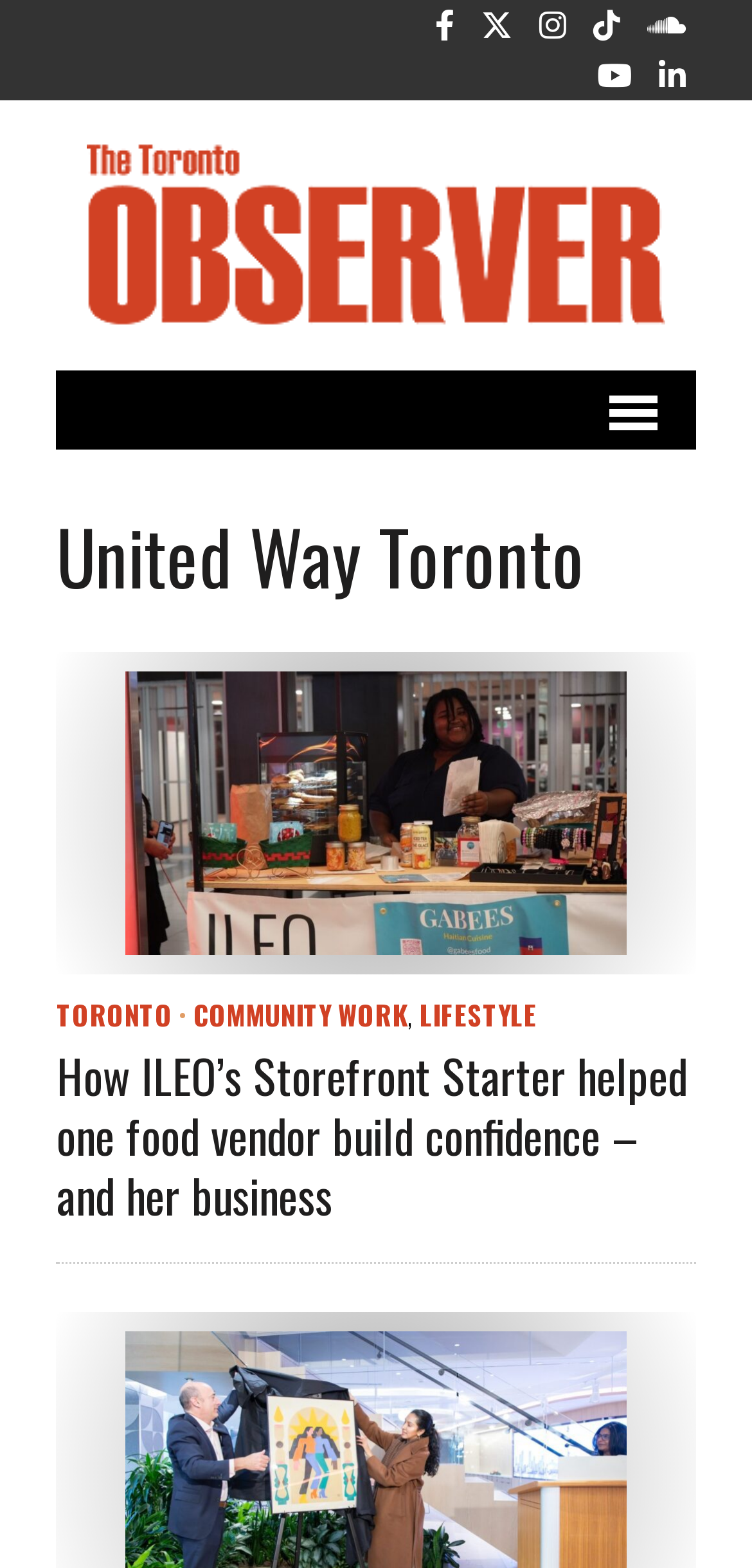Is there a separator at the bottom?
Examine the image closely and answer the question with as much detail as possible.

I checked the bottom of the webpage and found that there is a horizontal separator, which indicates a separation between sections.